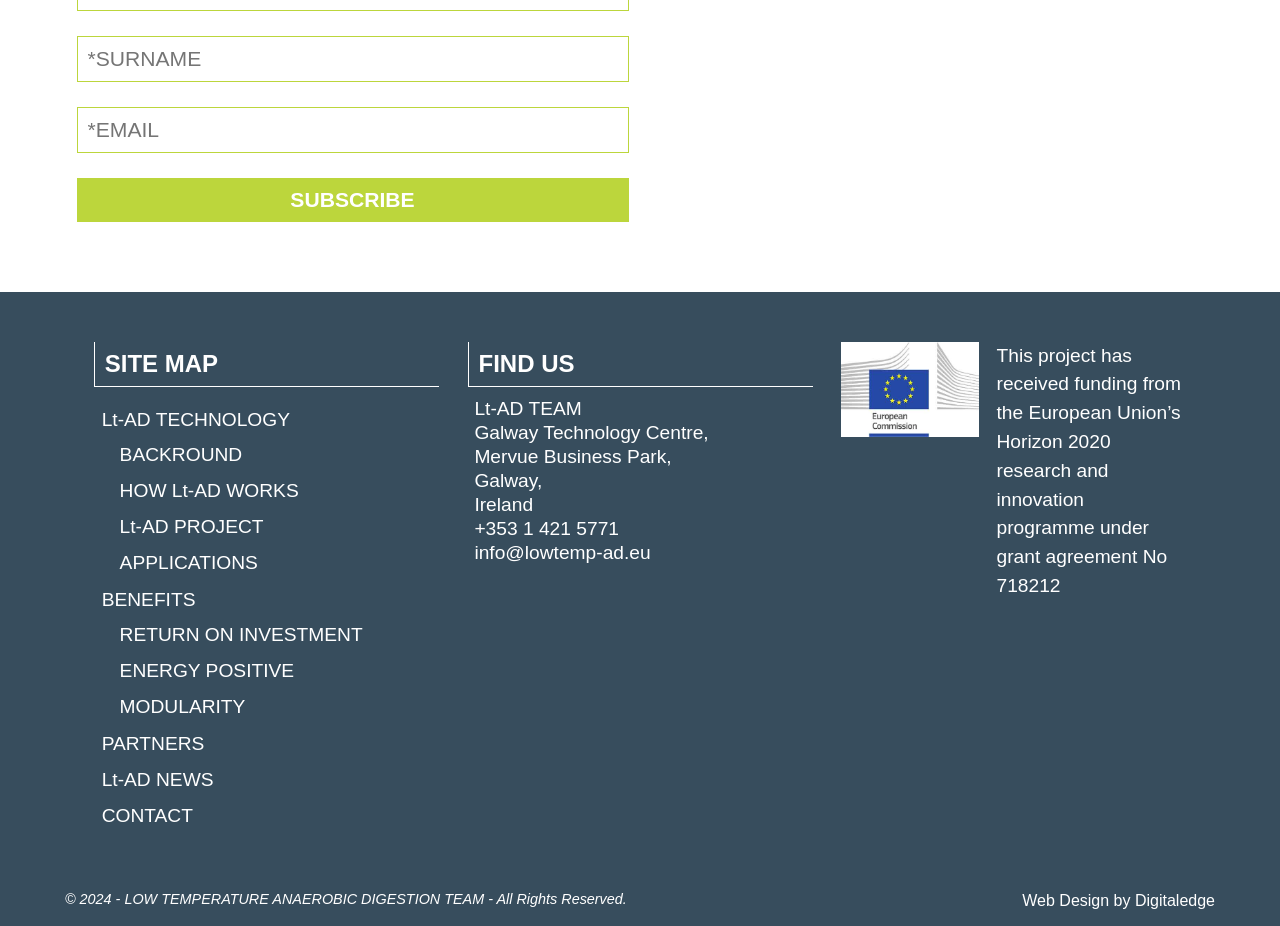Determine the bounding box coordinates for the area you should click to complete the following instruction: "Learn about Lt-AD background".

[0.093, 0.479, 0.189, 0.502]